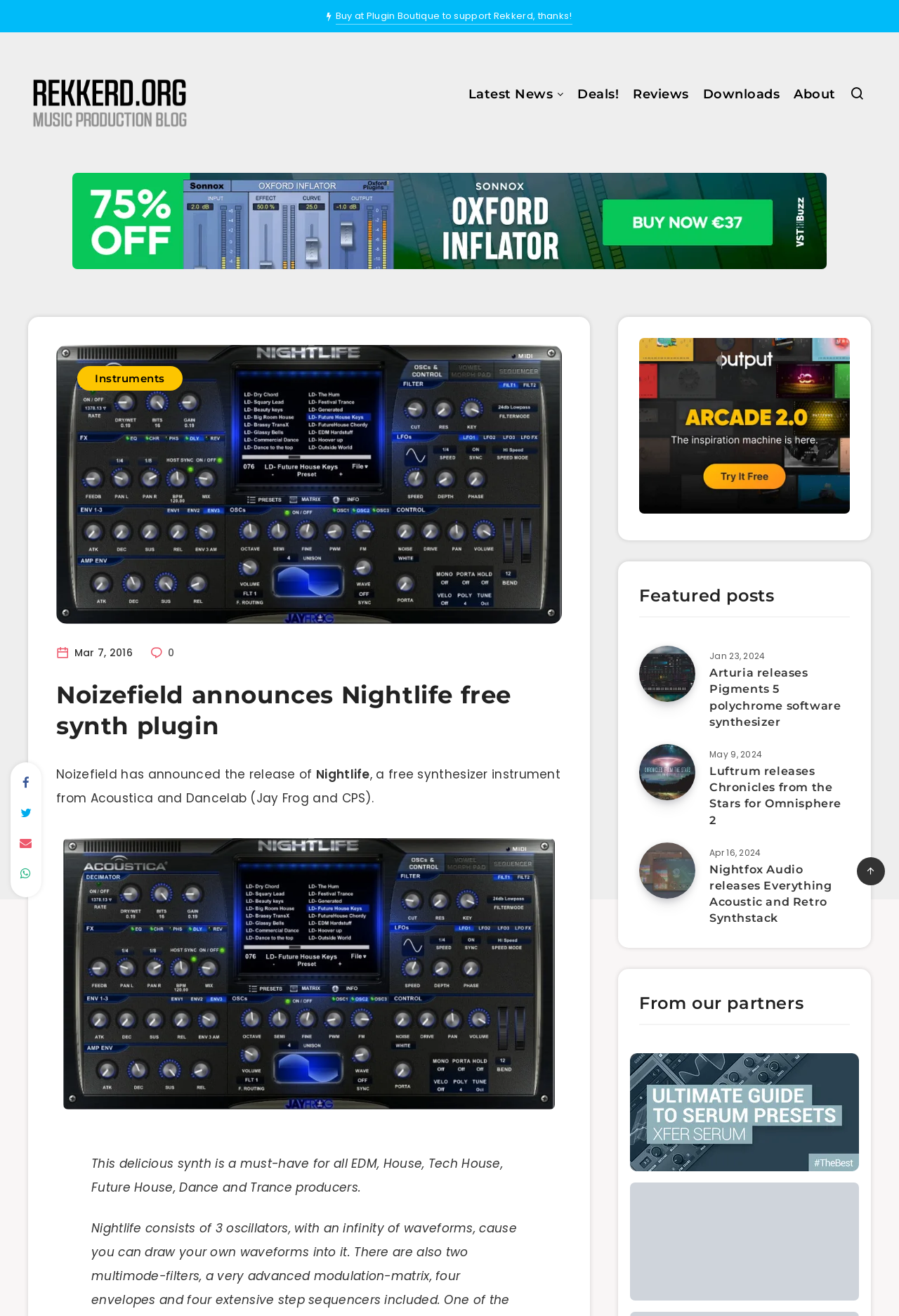What is the name of the website?
Please provide a single word or phrase as your answer based on the screenshot.

Rekkerd